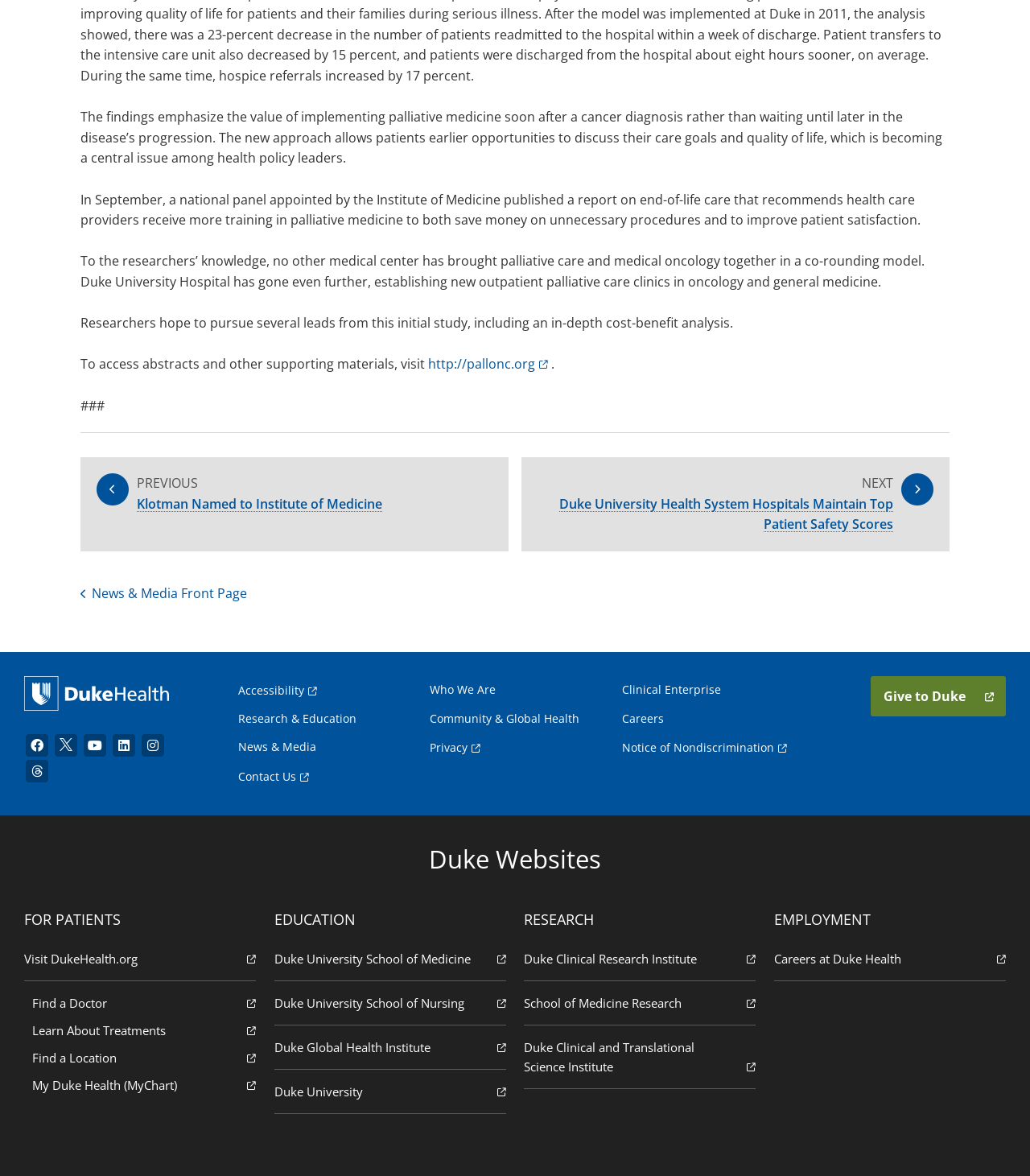Please locate the bounding box coordinates of the element that should be clicked to achieve the given instruction: "Enter email address".

None